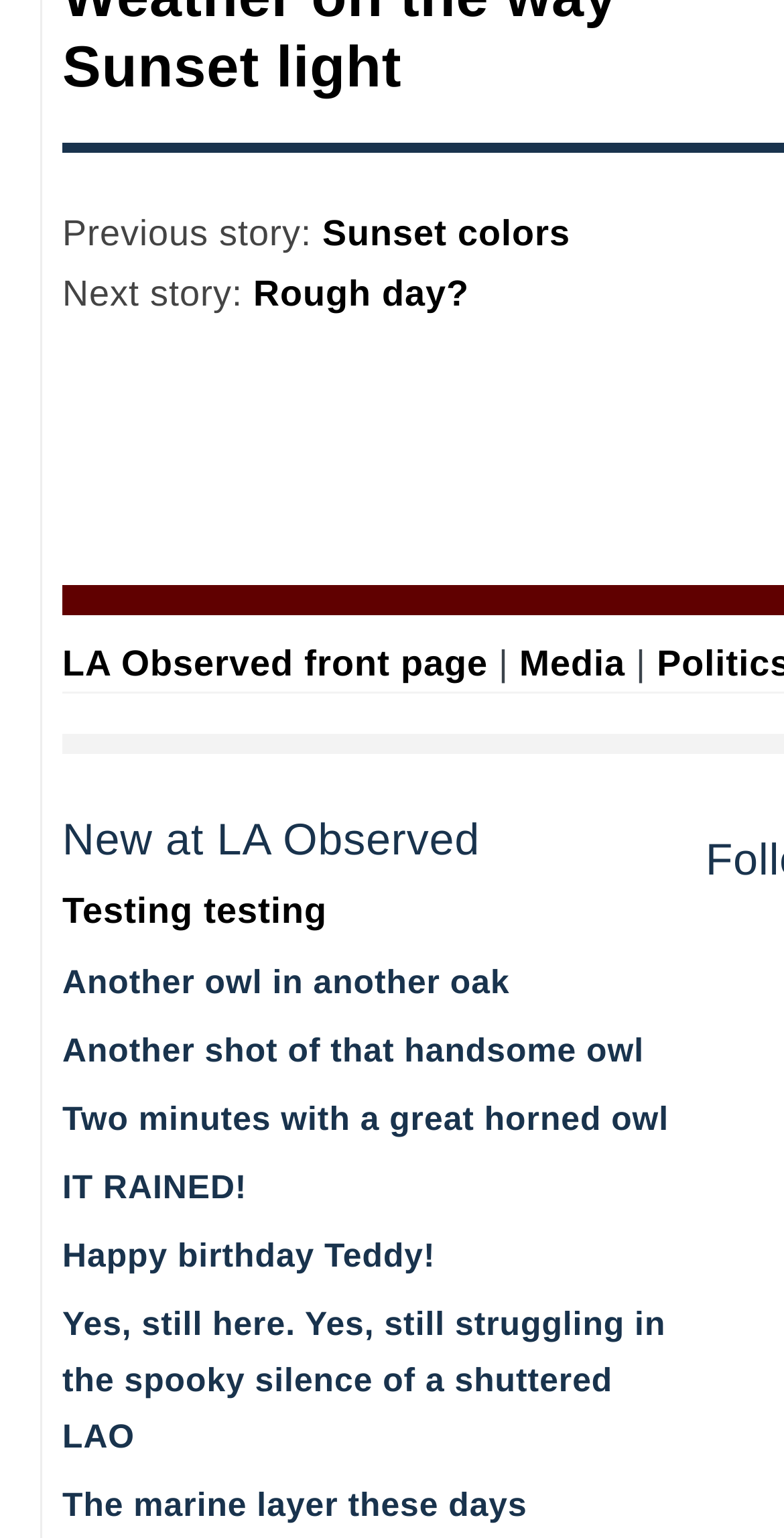What is the position of the 'Media' link?
Using the details from the image, give an elaborate explanation to answer the question.

I compared the y1 and y2 coordinates of the 'LA Observed front page' link and the 'Media' link, and found that the 'Media' link has a larger y1 and y2 value, indicating it is below the 'LA Observed front page' link.